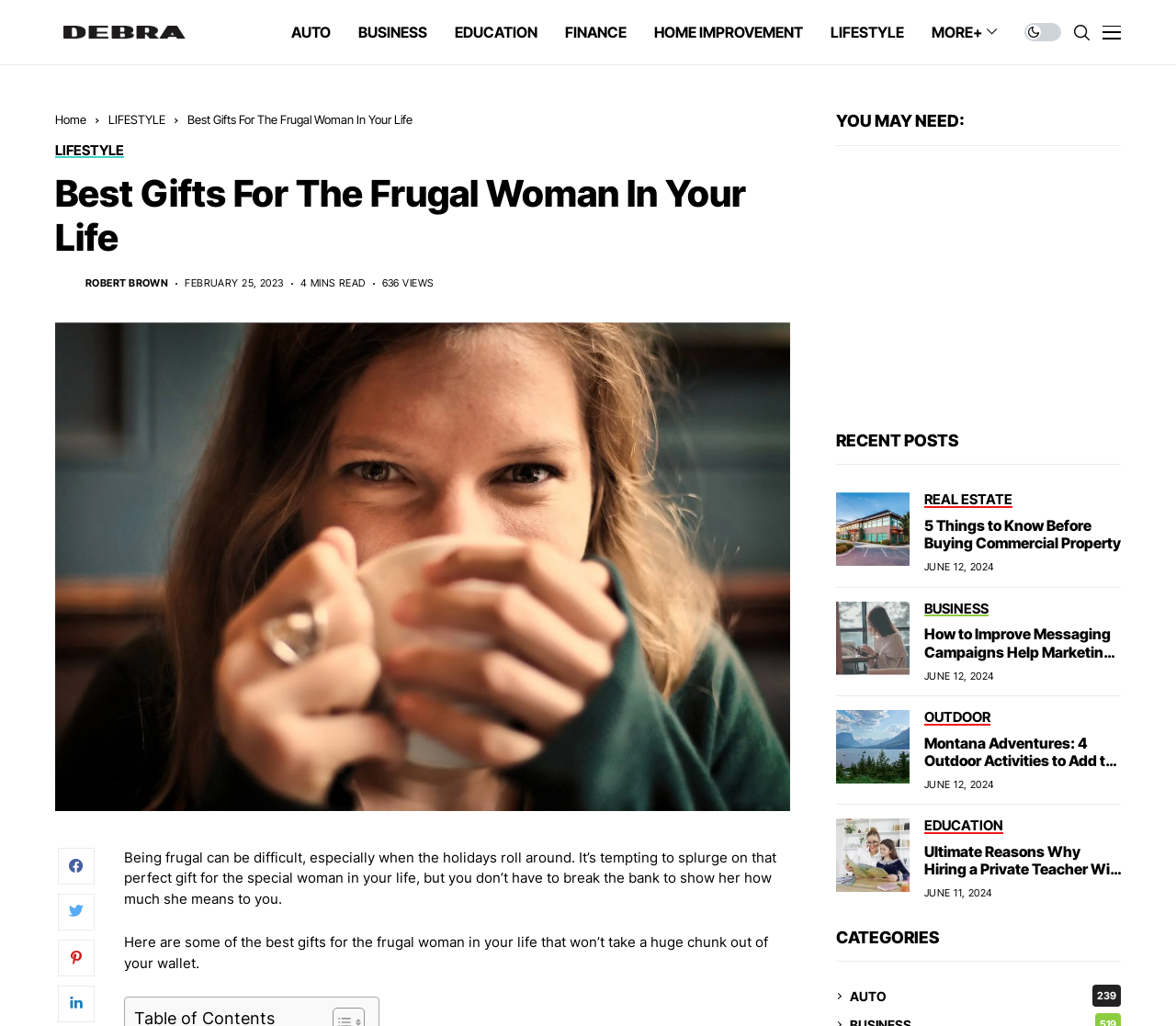What is the category of the first recent post?
Using the image, give a concise answer in the form of a single word or short phrase.

REAL ESTATE